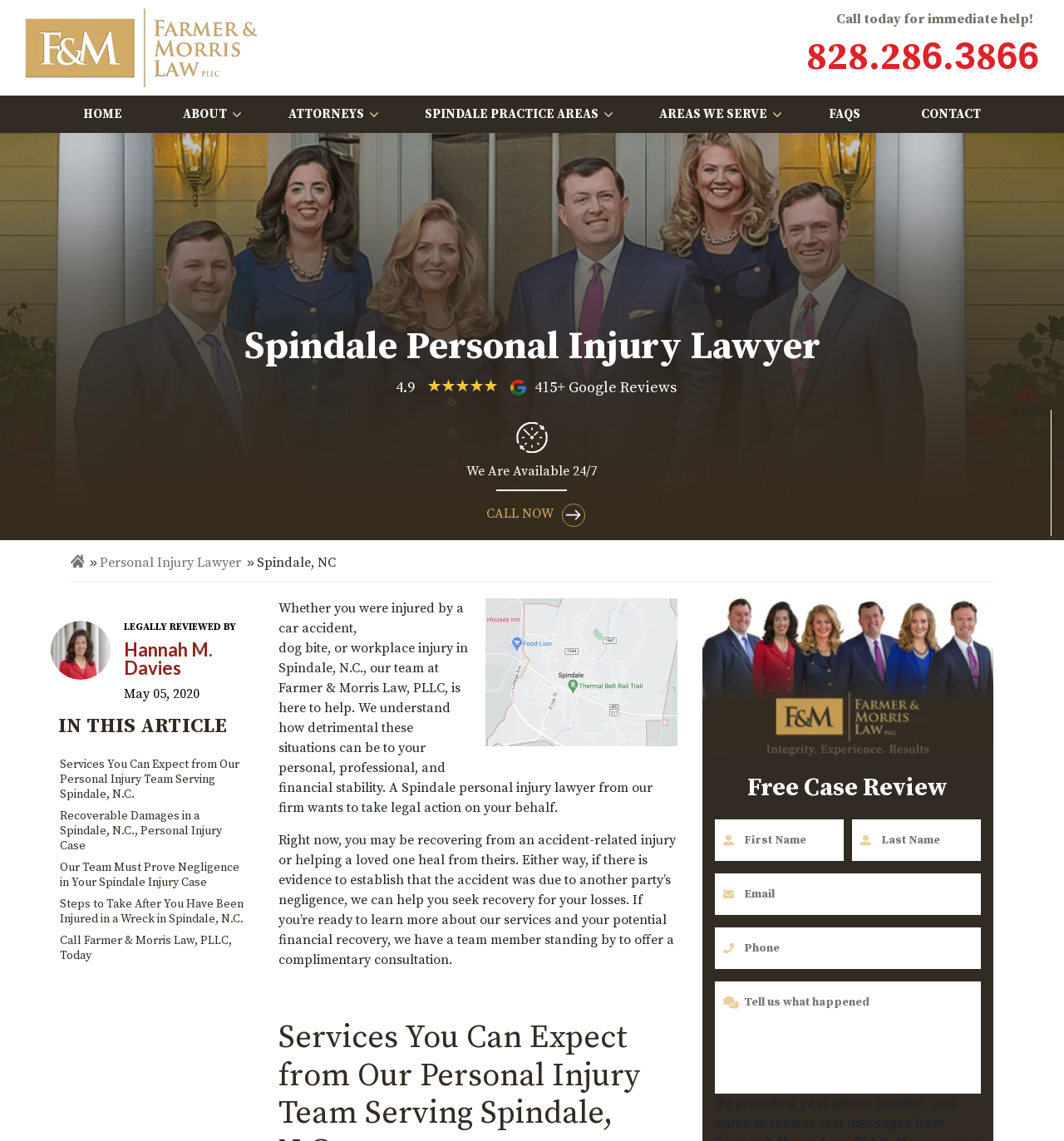Please find the bounding box coordinates of the section that needs to be clicked to achieve this instruction: "Click the 'HOME' link".

[0.066, 0.084, 0.127, 0.117]